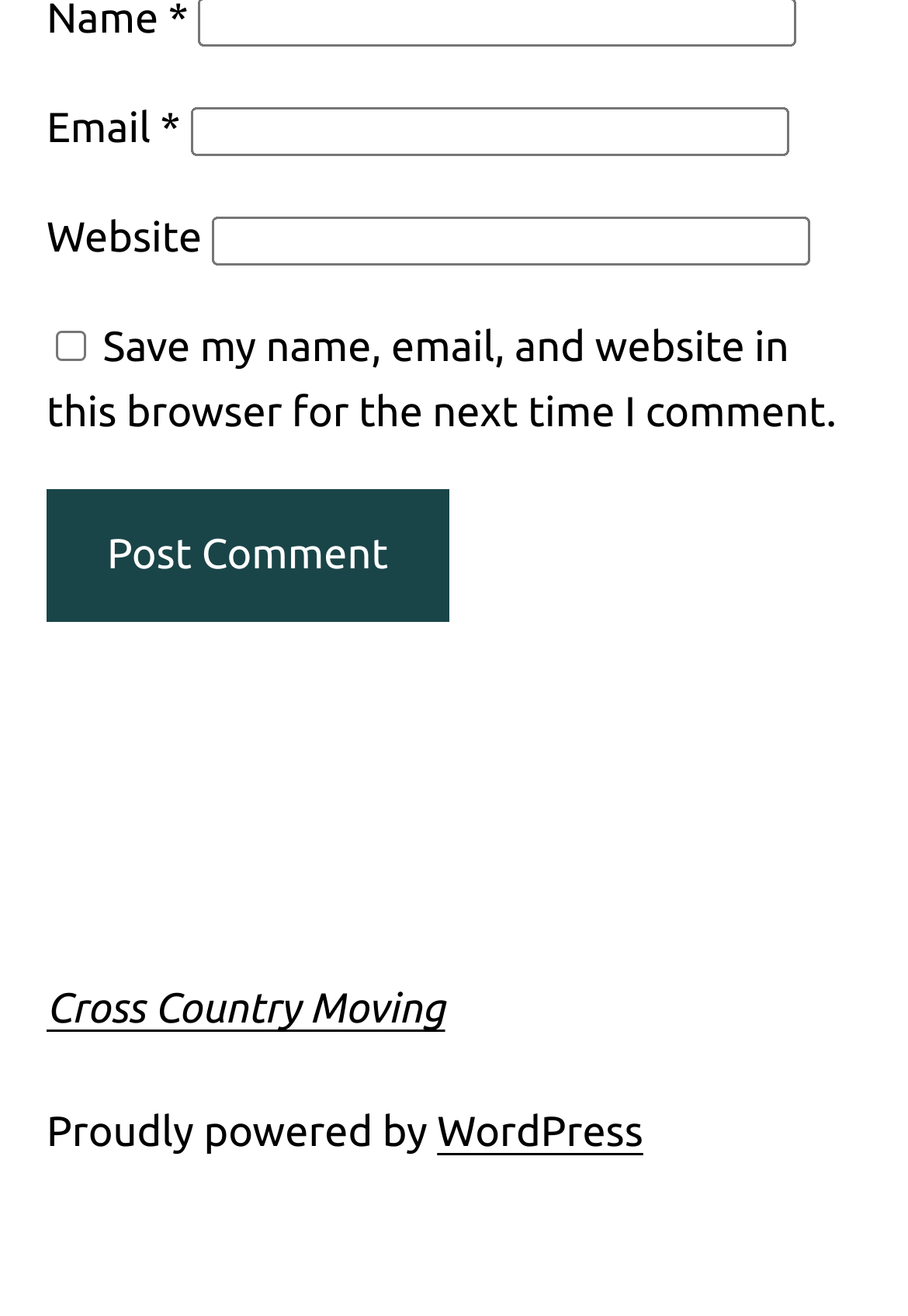Identify the bounding box of the HTML element described here: "X". Provide the coordinates as four float numbers between 0 and 1: [left, top, right, bottom].

None